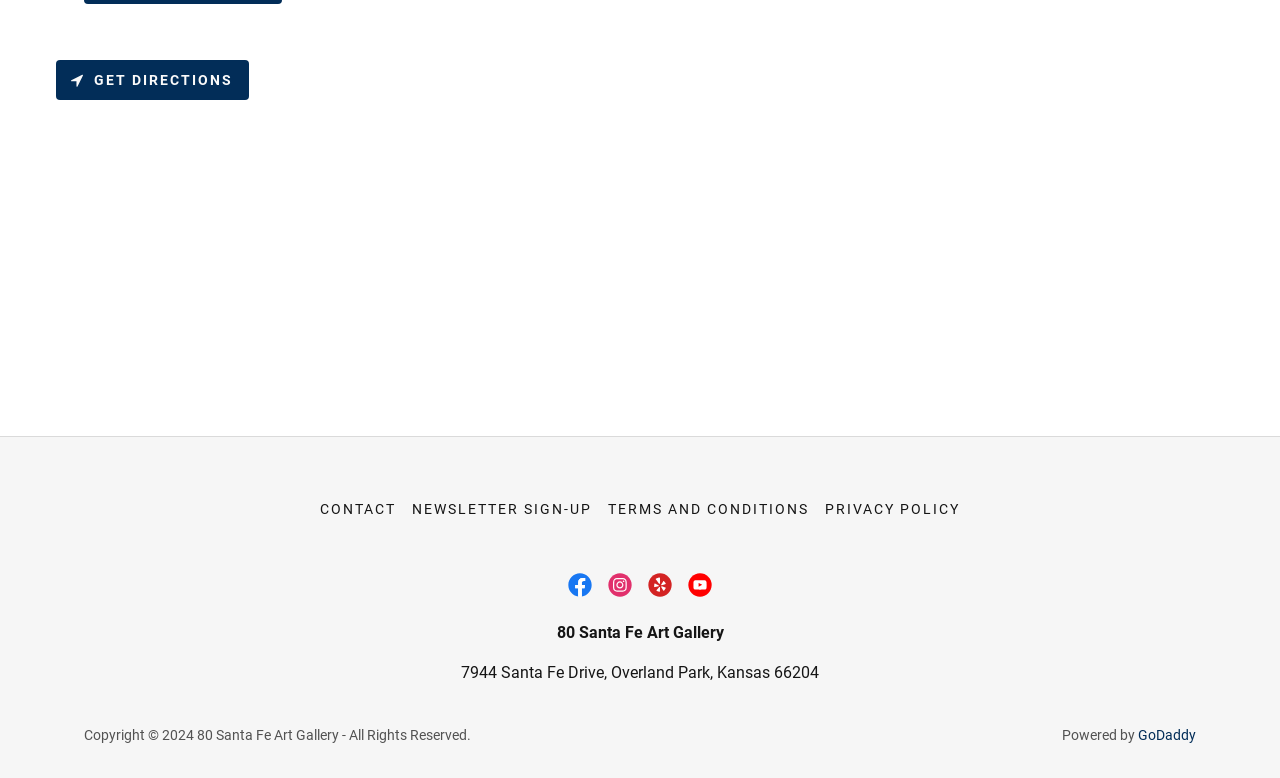Please find the bounding box for the UI element described by: "Terms and Conditions".

[0.469, 0.634, 0.638, 0.675]